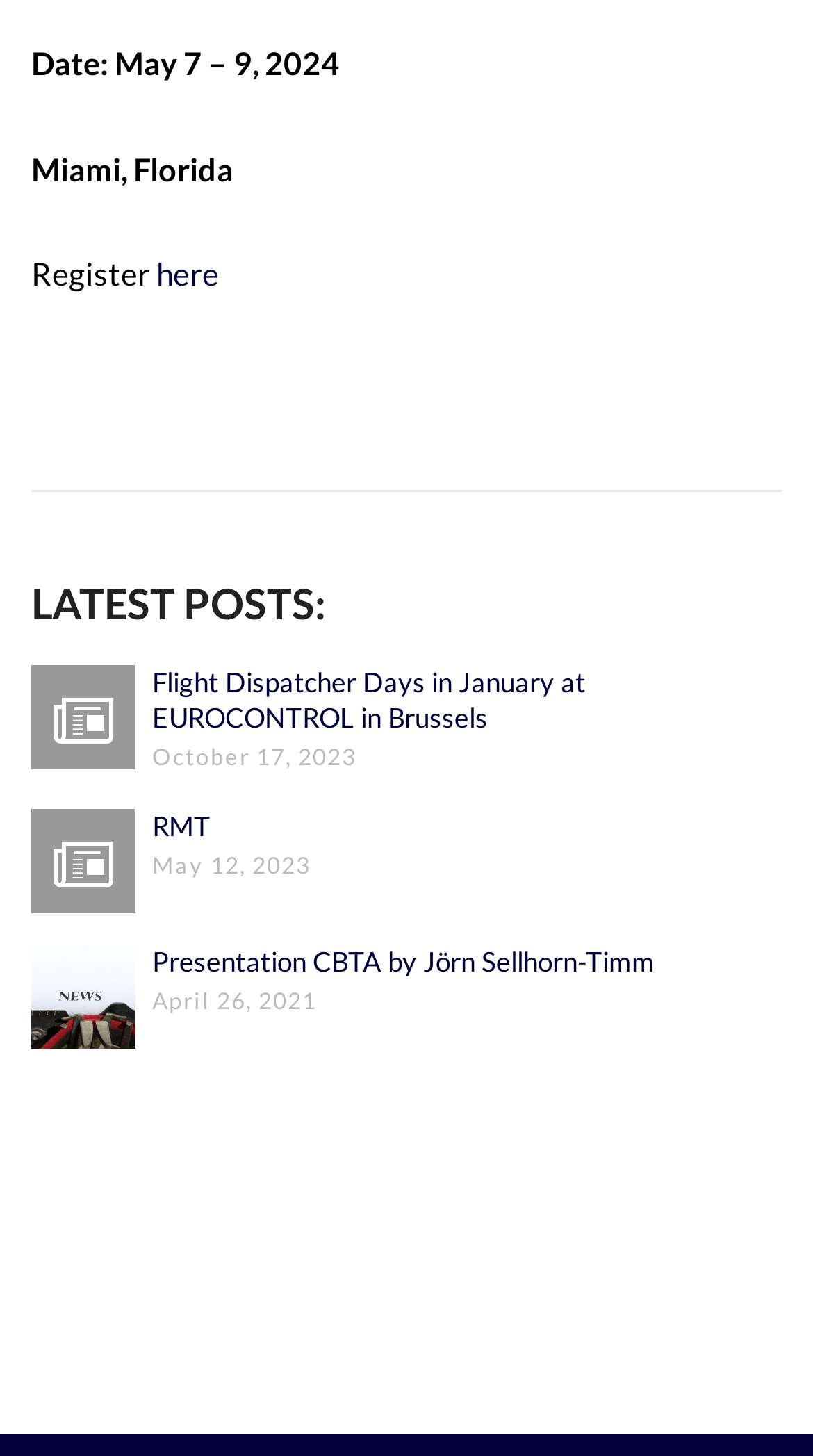How many posts are listed on the webpage?
Provide a detailed and extensive answer to the question.

The webpage lists three posts under the 'LATEST POSTS:' heading, each with a title, date, and icon.